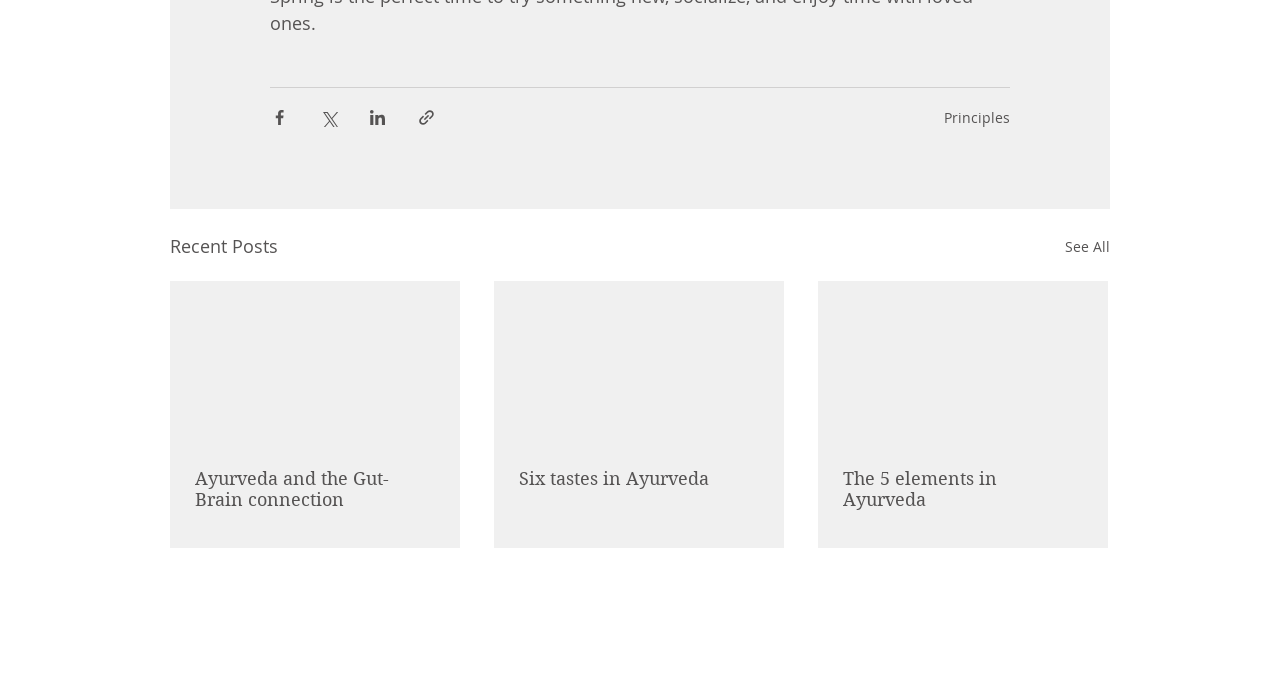Provide the bounding box coordinates of the area you need to click to execute the following instruction: "Explore the principles".

[0.738, 0.157, 0.789, 0.185]